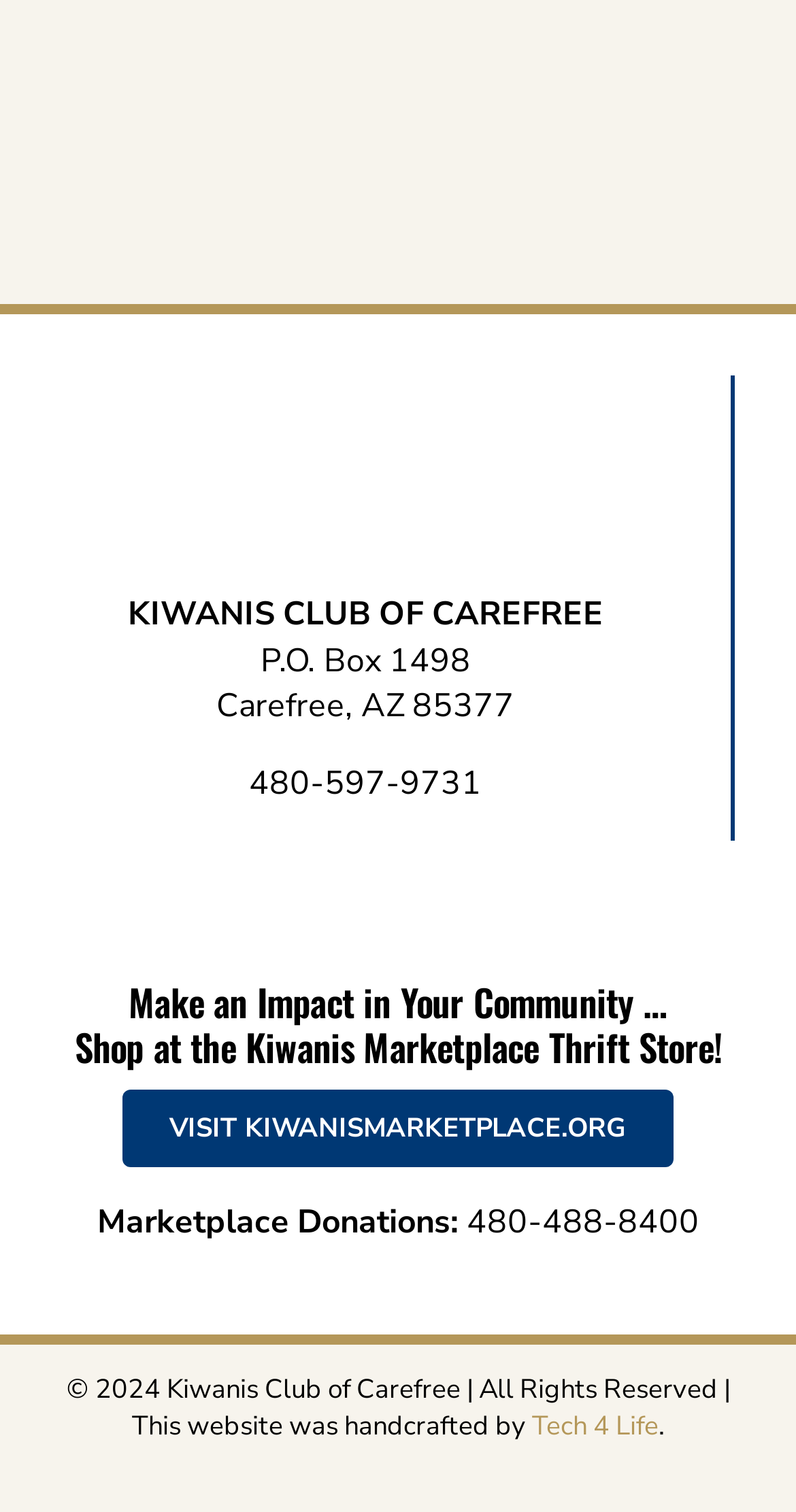What is the name of the club?
Please elaborate on the answer to the question with detailed information.

The name of the club can be found in the StaticText element with the text 'KIWANIS CLUB OF CAREFREE' at the top of the webpage.